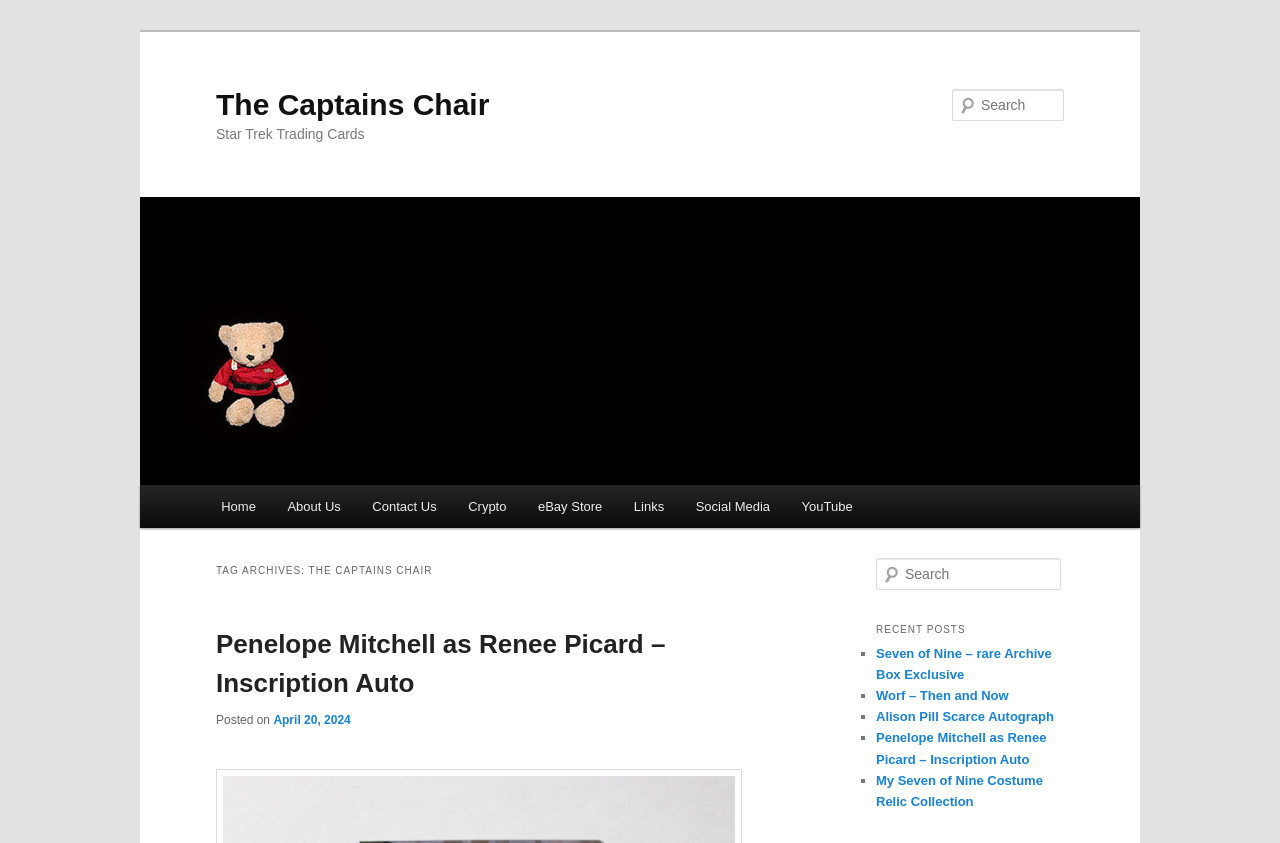Please locate the bounding box coordinates of the element that needs to be clicked to achieve the following instruction: "Click 'This topic has 4 replies'". The coordinates should be four float numbers between 0 and 1, i.e., [left, top, right, bottom].

None